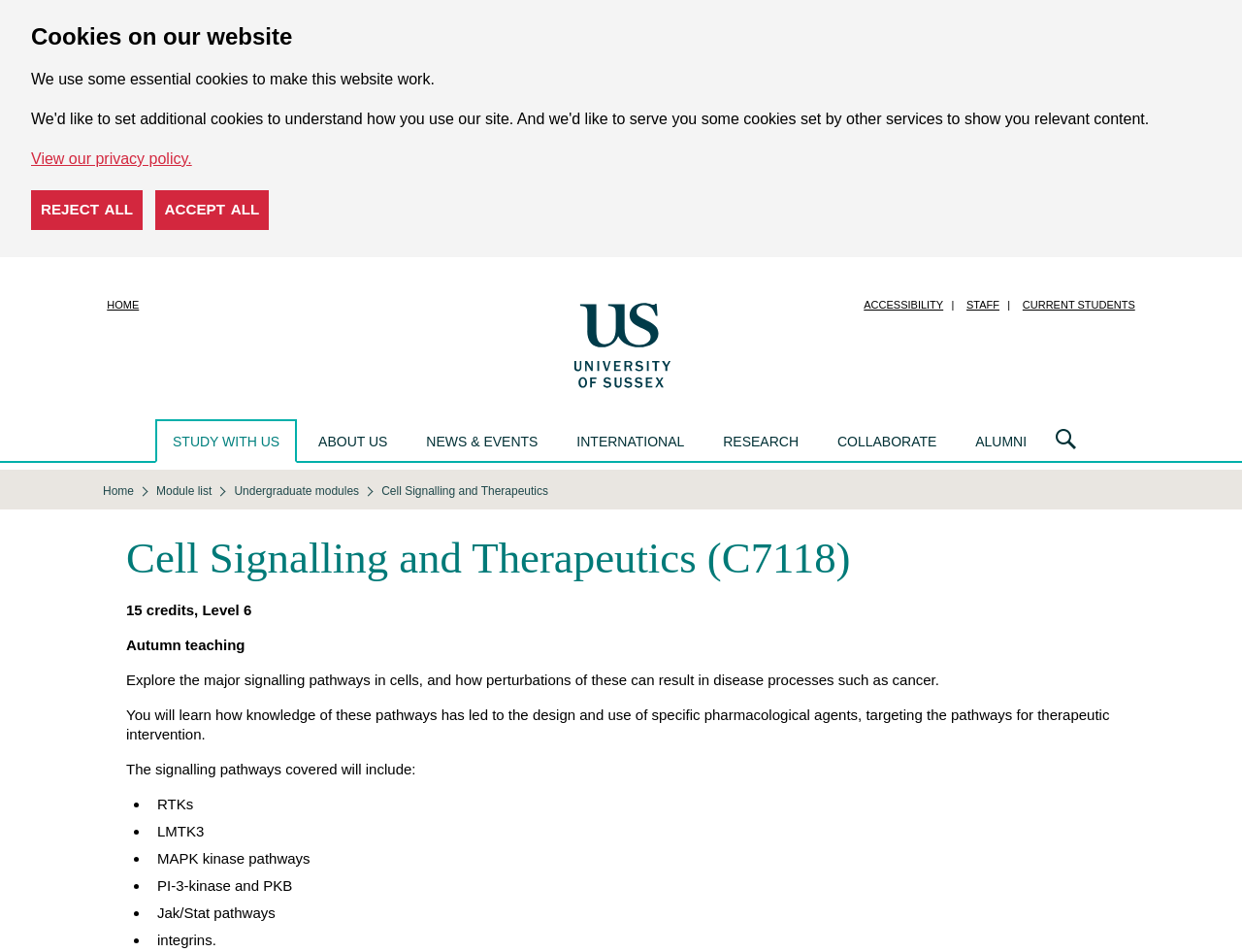Provide a comprehensive description of the webpage.

The webpage is about the "Cell Signalling and Therapeutics" module at the University of Sussex. At the top, there is a dialog box for cookie consent, which includes a heading, some text, and three buttons: "learn more about cookies", "REJECT ALL", and "ACCEPT ALL". 

Below the dialog box, there are several links to different sections of the university's website, including "HOME", "SKIP TO MAIN CONTENT", "ACCESSIBILITY", "STAFF", "CURRENT STUDENTS", and others. 

The main content of the page is divided into two sections. On the left, there is a navigation menu that shows the current location: "Home" > "Module list" > "Undergraduate modules" > "Cell Signalling and Therapeutics". 

On the right, there is a heading that displays the module title and code, "Cell Signalling and Therapeutics (C7118)". Below the heading, there are several lines of text that describe the module, including its credits, level, and teaching period. The text also provides an overview of the module's content, which covers major signalling pathways in cells and their perturbations in disease processes. 

The module description is followed by a list of specific signalling pathways that will be covered, including RTKs, LMTK3, MAPK kinase pathways, PI-3-kinase and PKB, Jak/Stat pathways, and integrins. Each item in the list is marked with a bullet point.